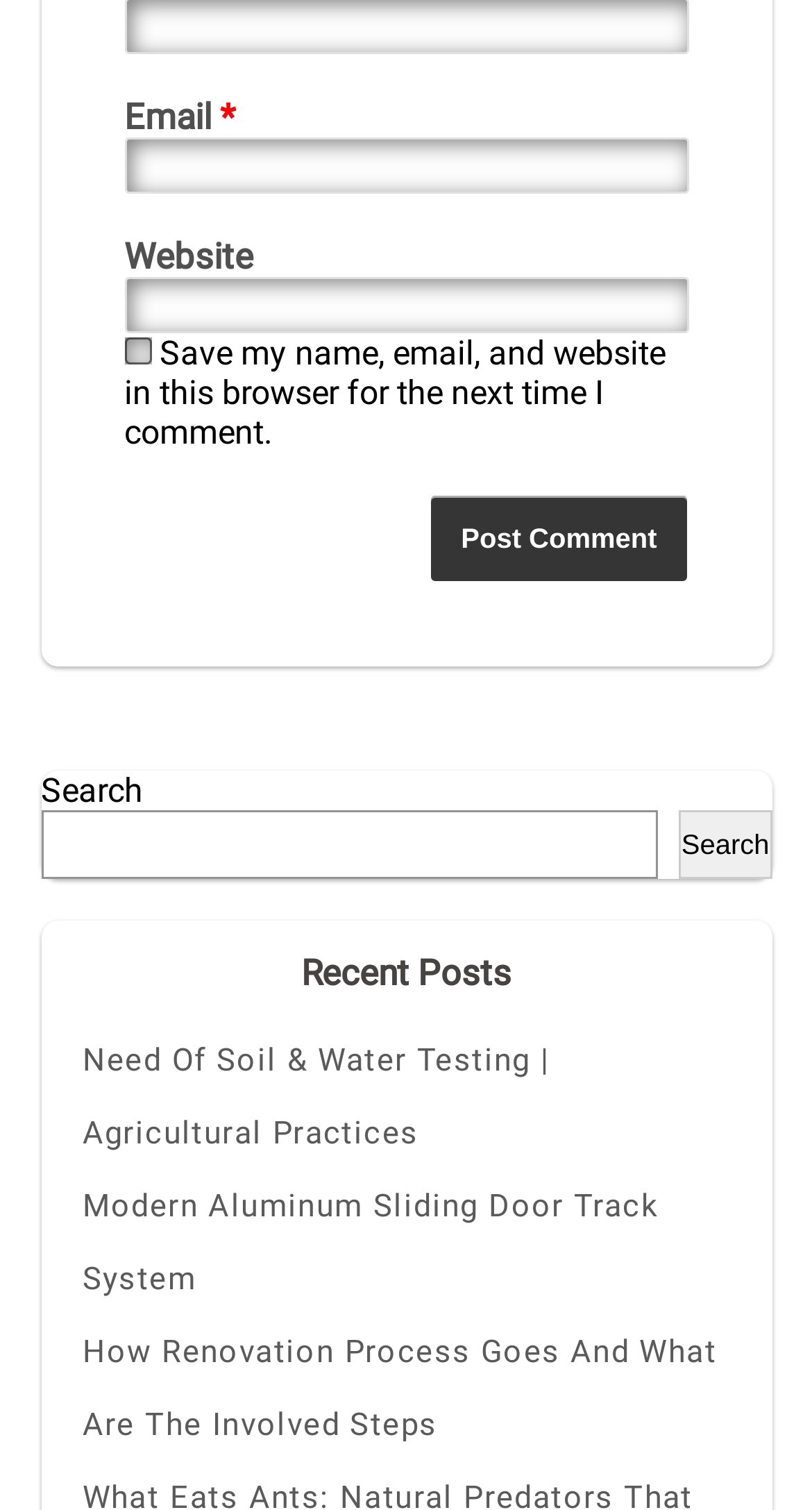What is the purpose of the checkbox?
Please provide a single word or phrase in response based on the screenshot.

Save comment info